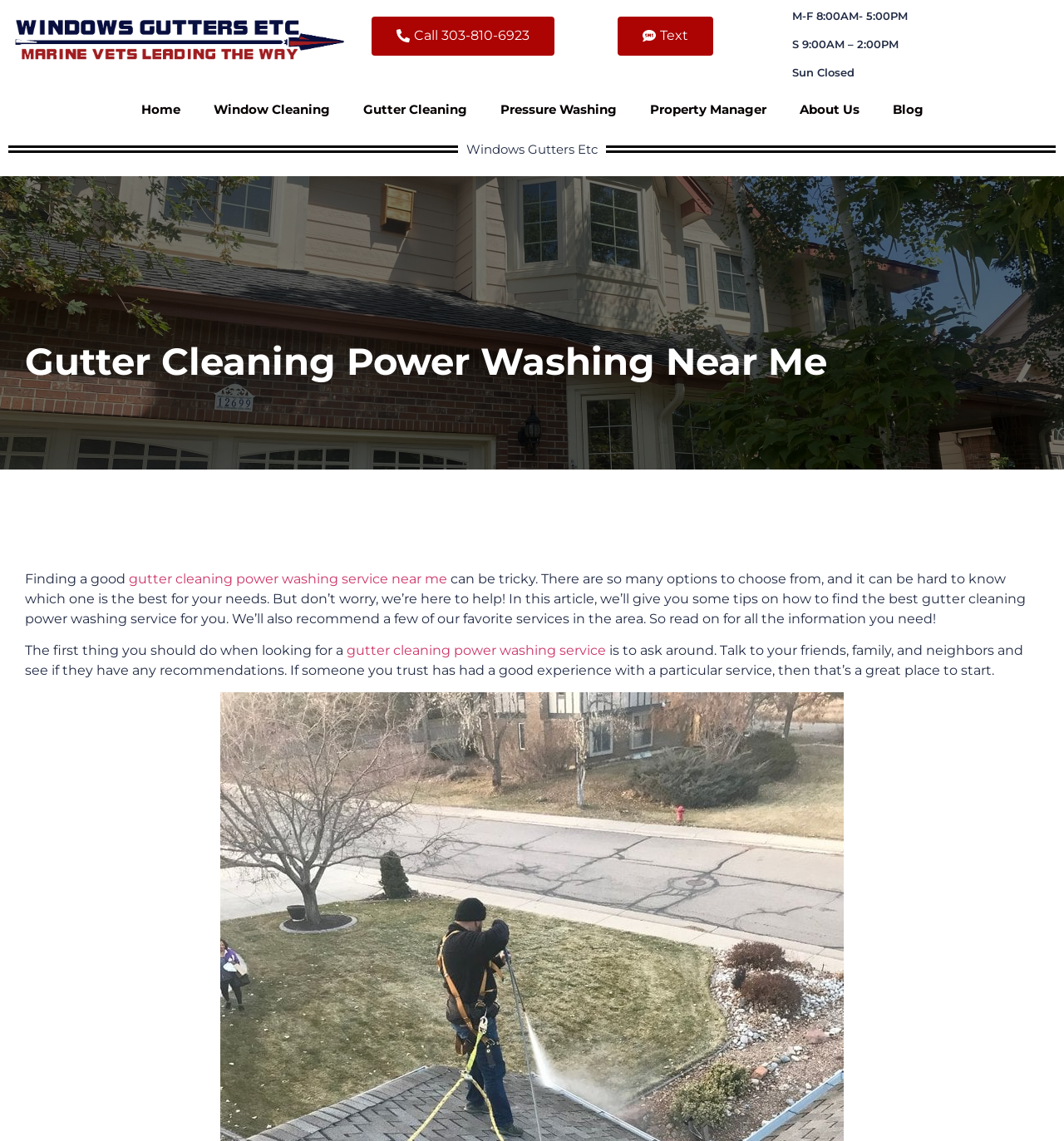What is the phone number to call for service?
Please interpret the details in the image and answer the question thoroughly.

I found the phone number by looking at the link element that says 'Call 303-810-6923', which is likely a clickable phone number for customers to call for service.